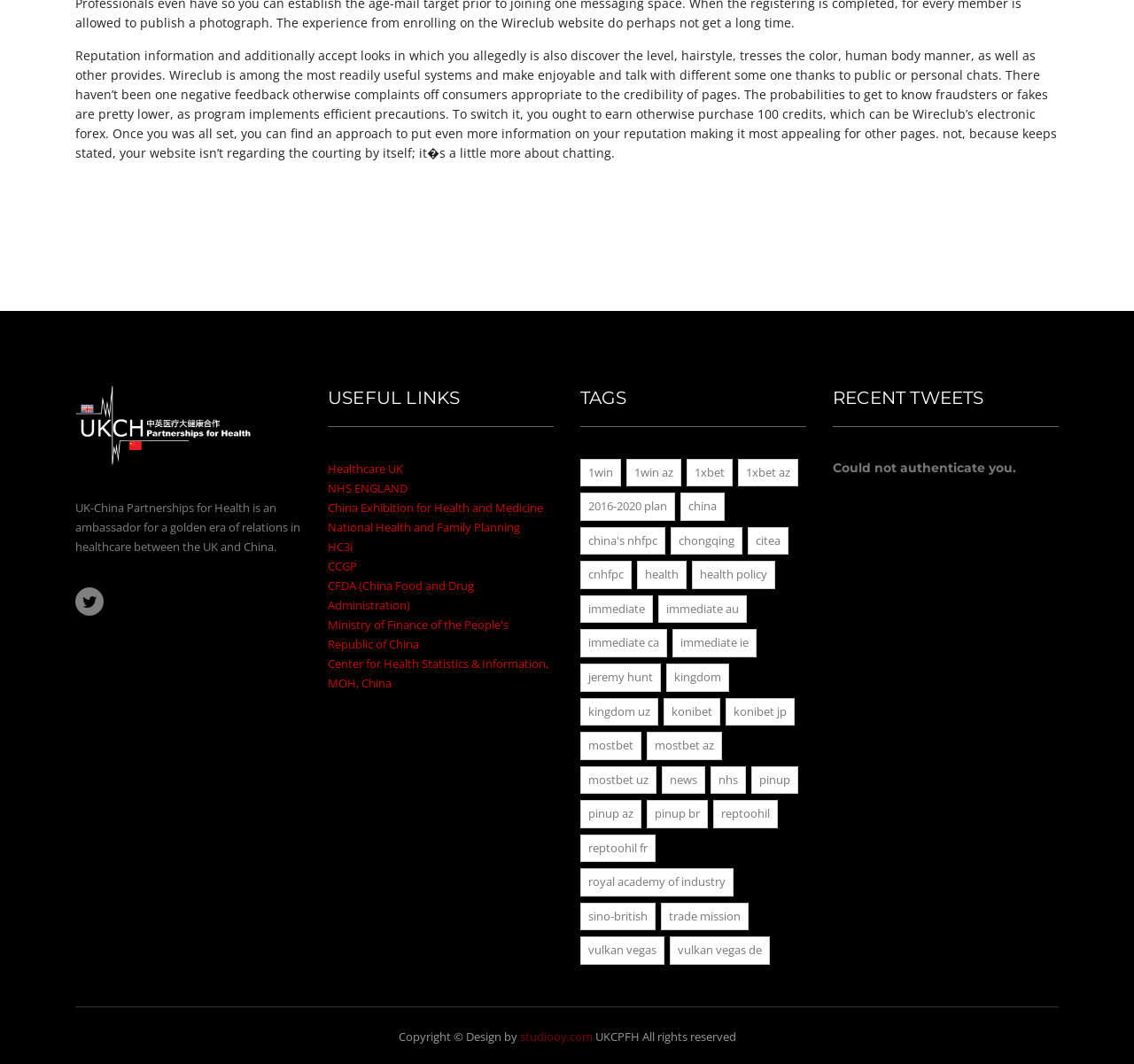Using the details from the image, please elaborate on the following question: What is the purpose of Wireclub?

Based on the text description, Wireclub is a platform where users can chat with others and also discover information about their reputation, including their level, hairstyle, hair color, body manner, and other characteristics.